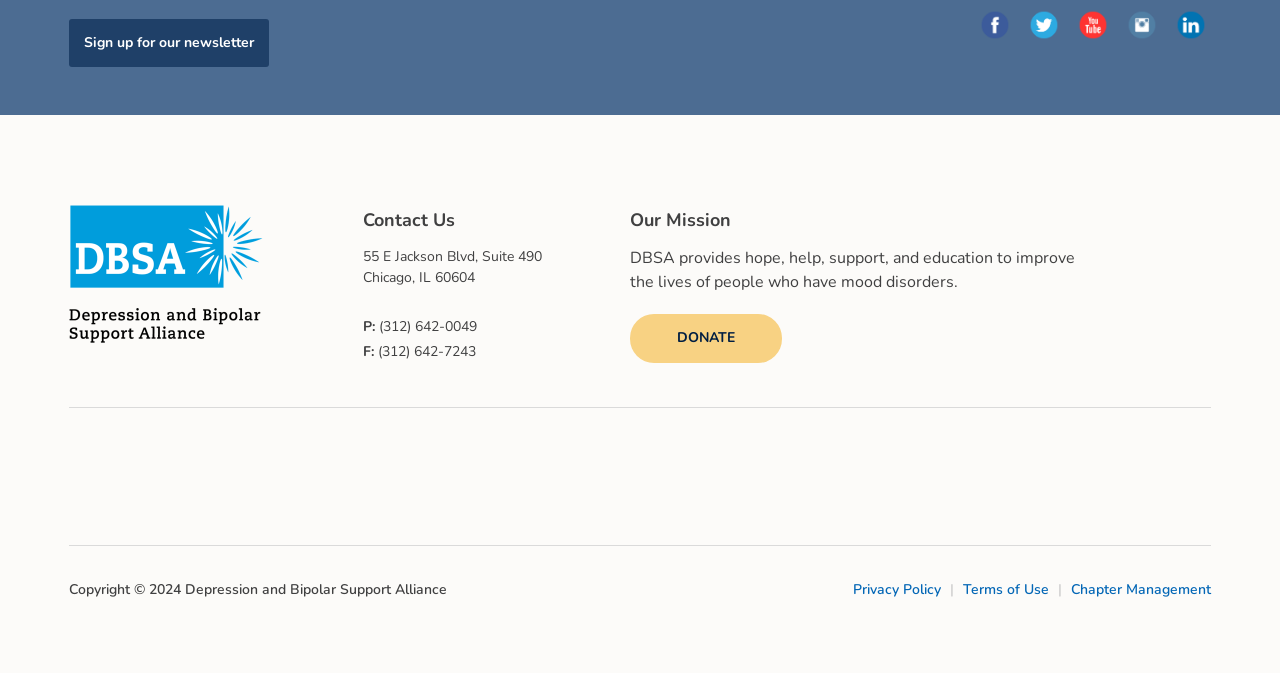Determine the bounding box coordinates of the clickable element to achieve the following action: 'View Privacy Policy'. Provide the coordinates as four float values between 0 and 1, formatted as [left, top, right, bottom].

[0.666, 0.862, 0.735, 0.891]